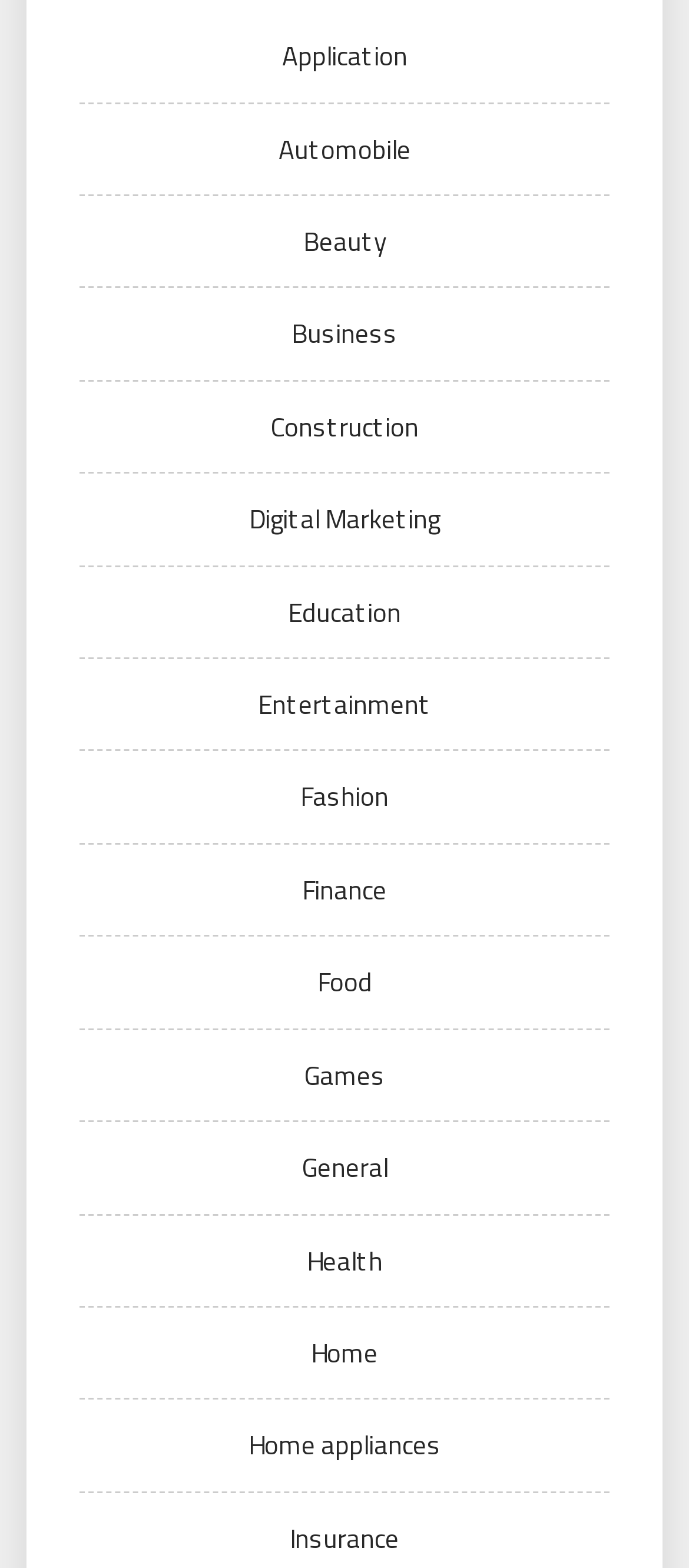Given the element description "Home appliances" in the screenshot, predict the bounding box coordinates of that UI element.

[0.36, 0.909, 0.64, 0.935]